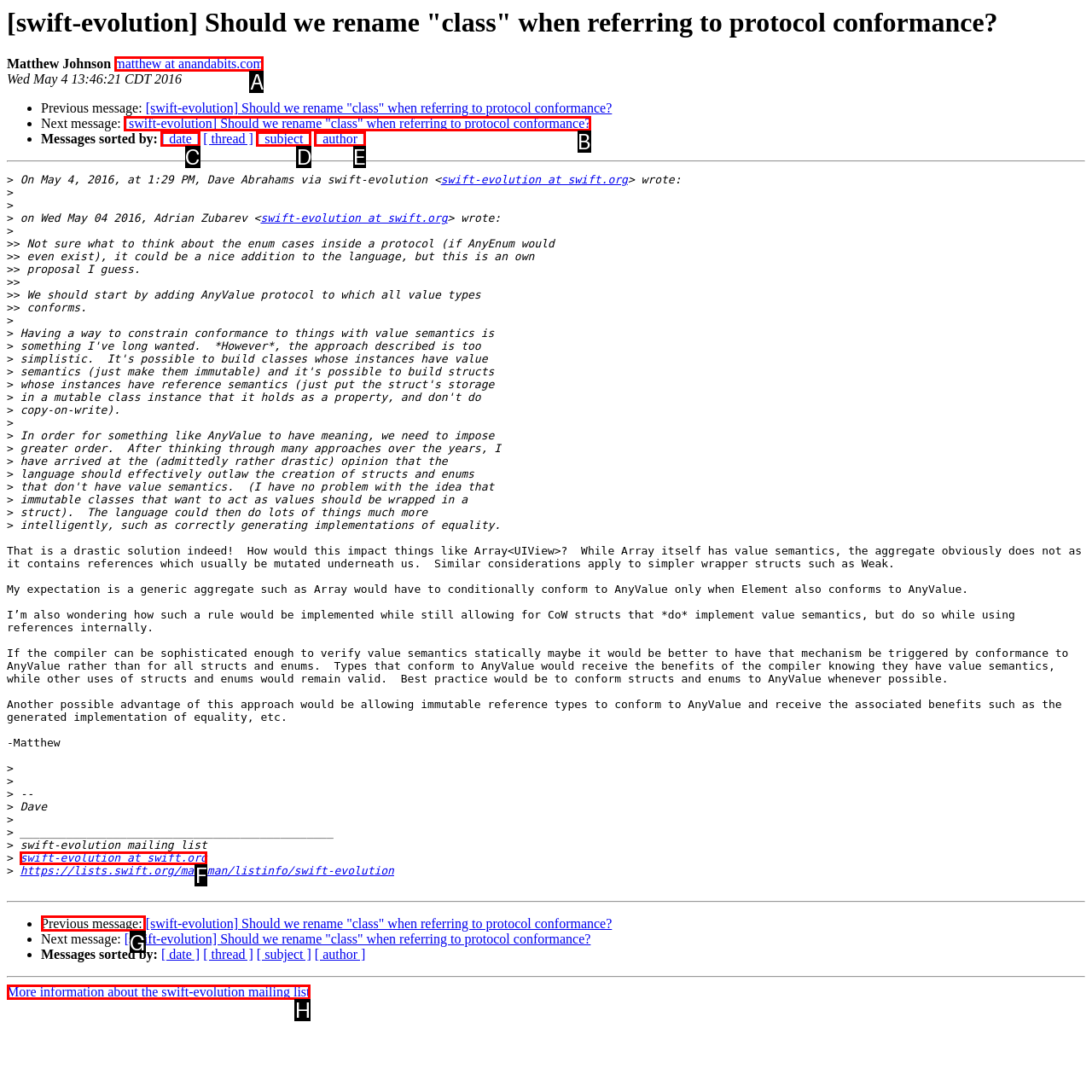To execute the task: View previous message, which one of the highlighted HTML elements should be clicked? Answer with the option's letter from the choices provided.

G